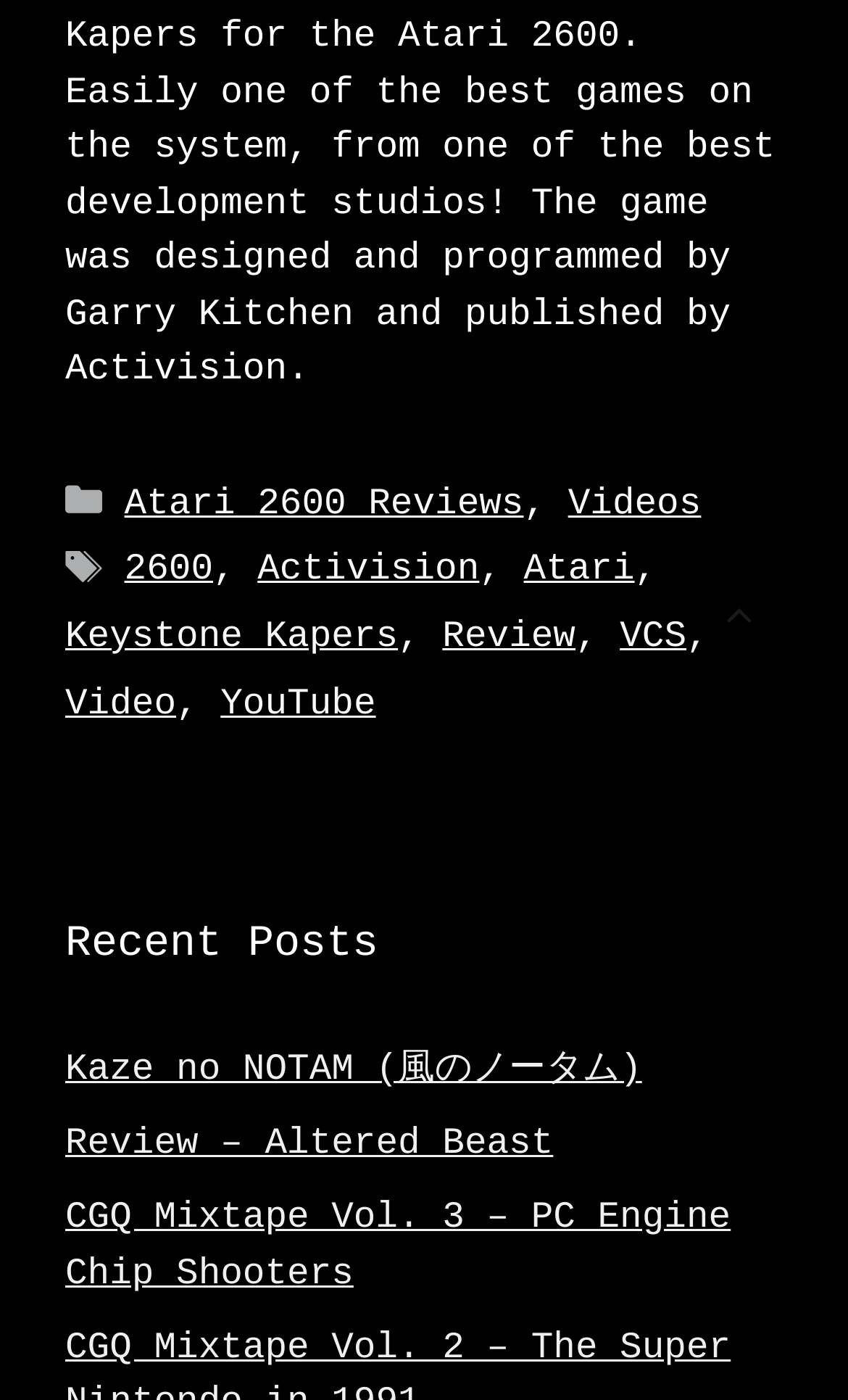Provide the bounding box coordinates of the UI element this sentence describes: "Keystone Kapers".

[0.077, 0.441, 0.471, 0.472]